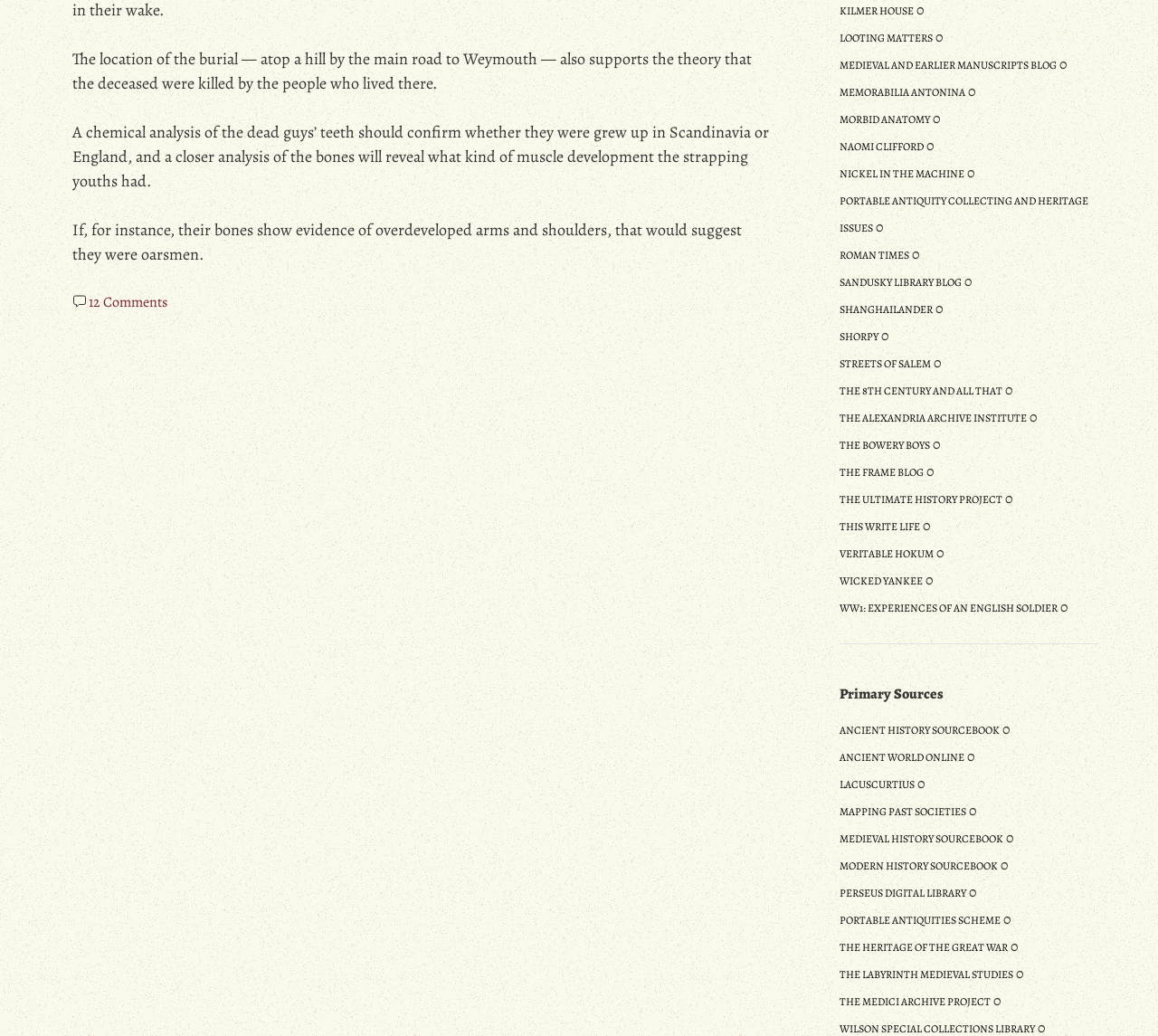Provide a short answer to the following question with just one word or phrase: What is the category of the link 'LACUSCURTIUS'?

Primary Sources